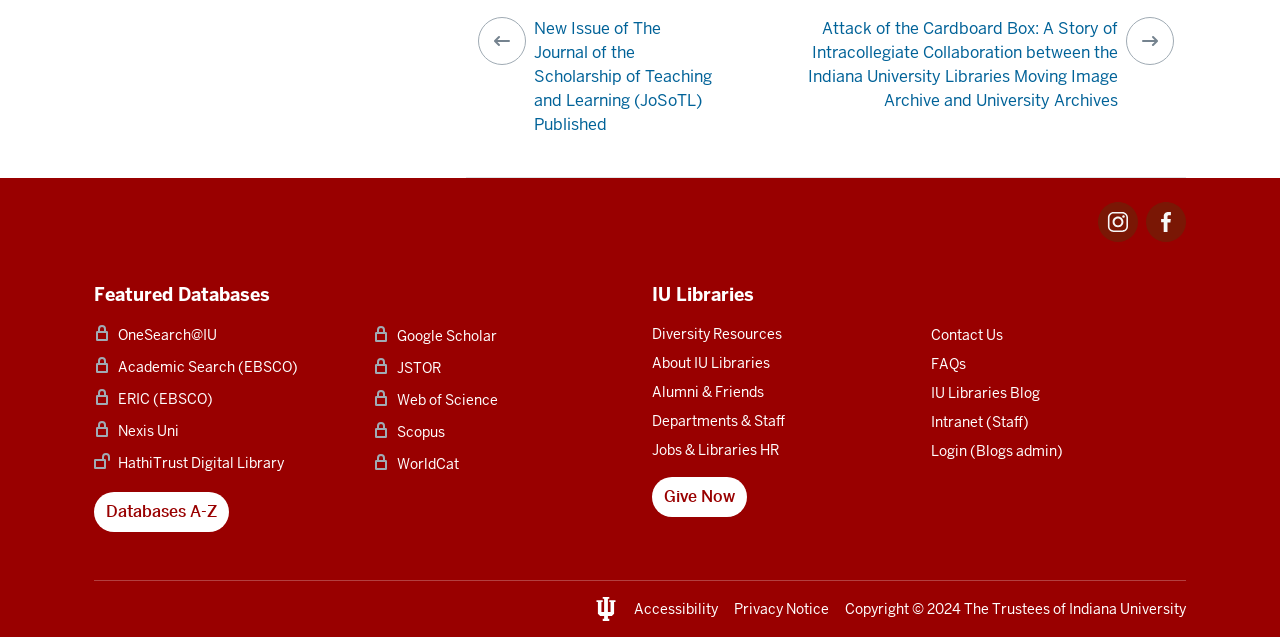What is the copyright information?
Please provide a single word or phrase answer based on the image.

2024 The Trustees of Indiana University